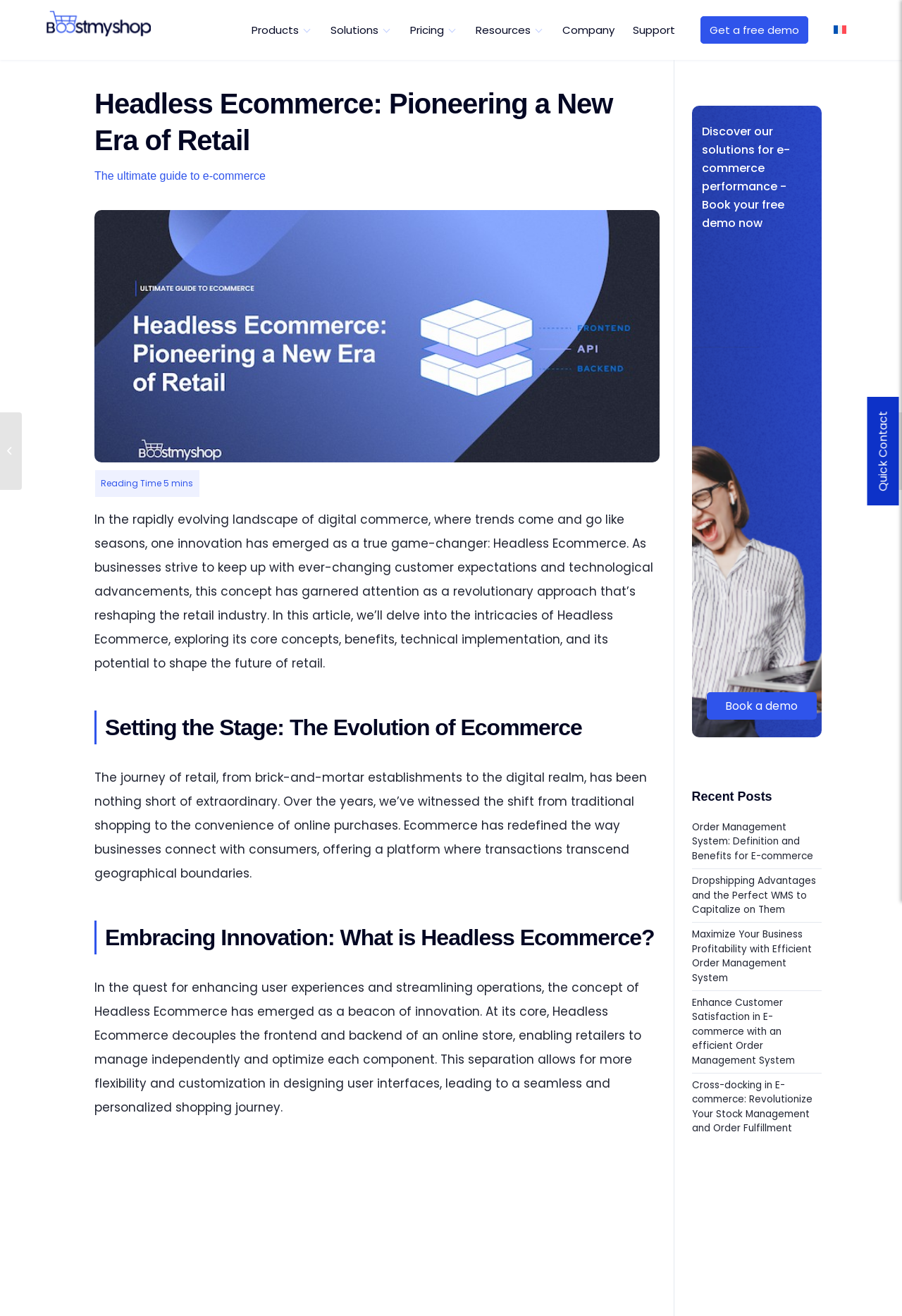Specify the bounding box coordinates (top-left x, top-left y, bottom-right x, bottom-right y) of the UI element in the screenshot that matches this description: Book a demo

[0.783, 0.526, 0.905, 0.547]